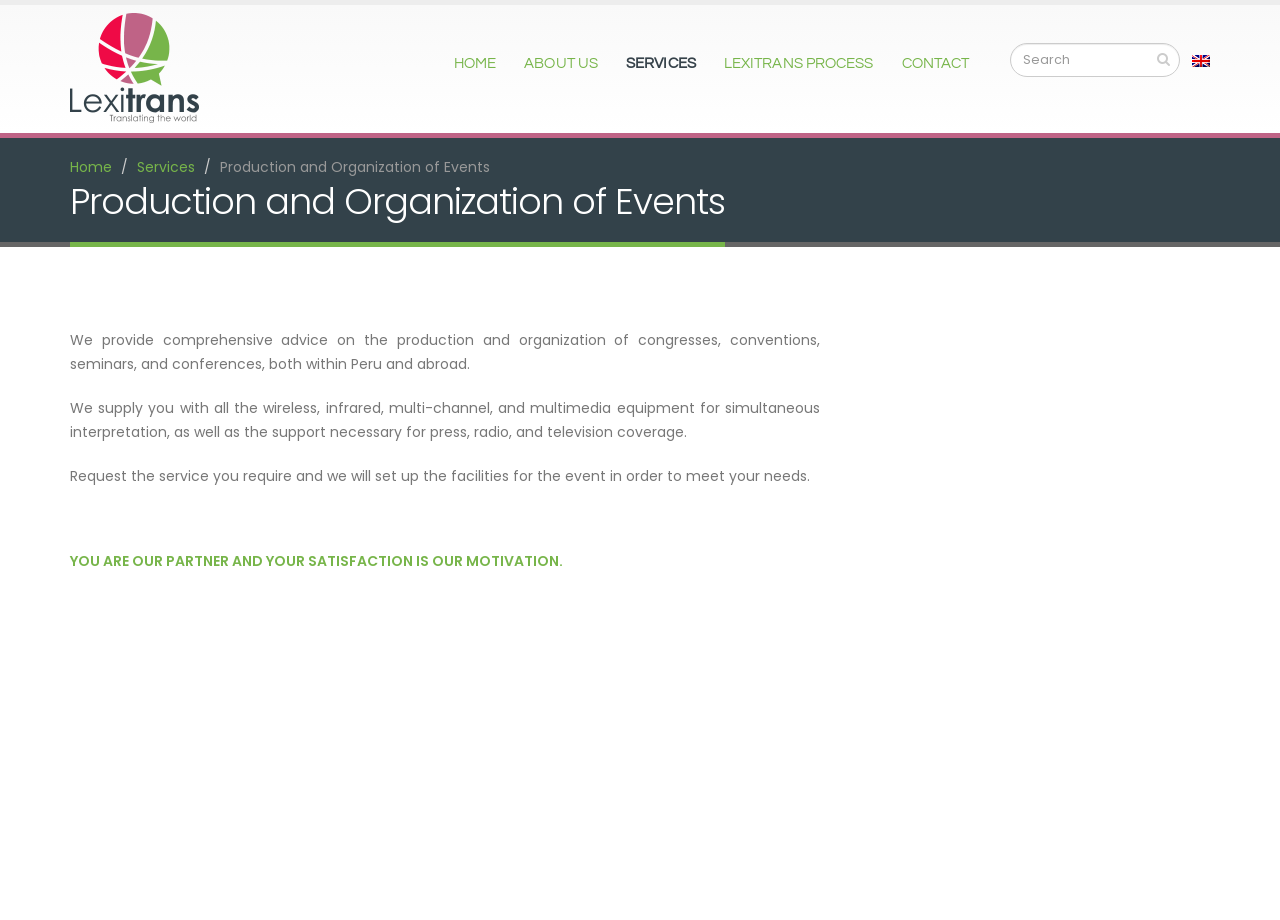Identify the bounding box coordinates for the UI element described as follows: "Lexitrans process". Ensure the coordinates are four float numbers between 0 and 1, formatted as [left, top, right, bottom].

[0.555, 0.052, 0.693, 0.084]